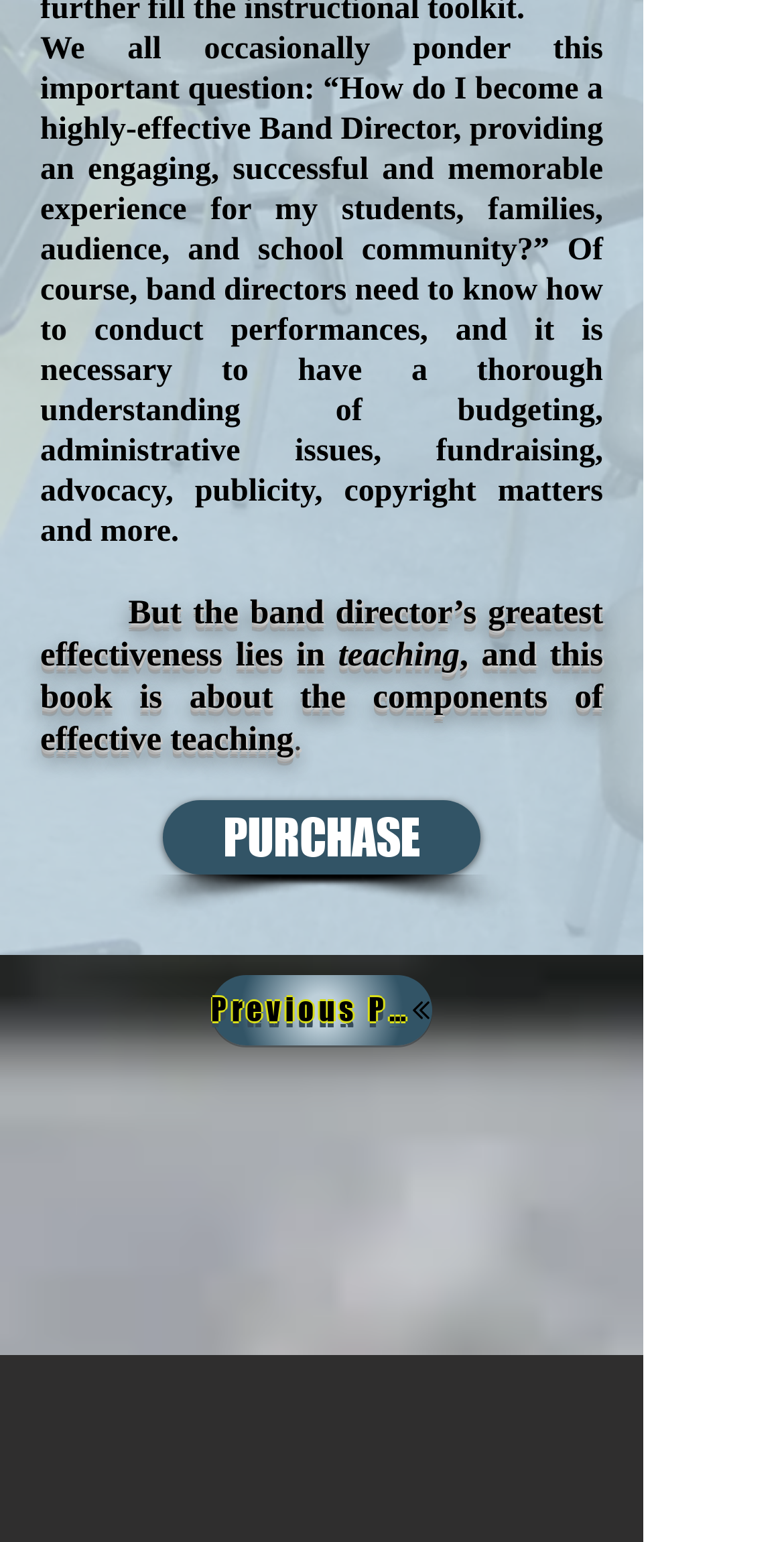Please reply to the following question with a single word or a short phrase:
What is the main topic of this webpage?

Becoming a highly-effective Band Director